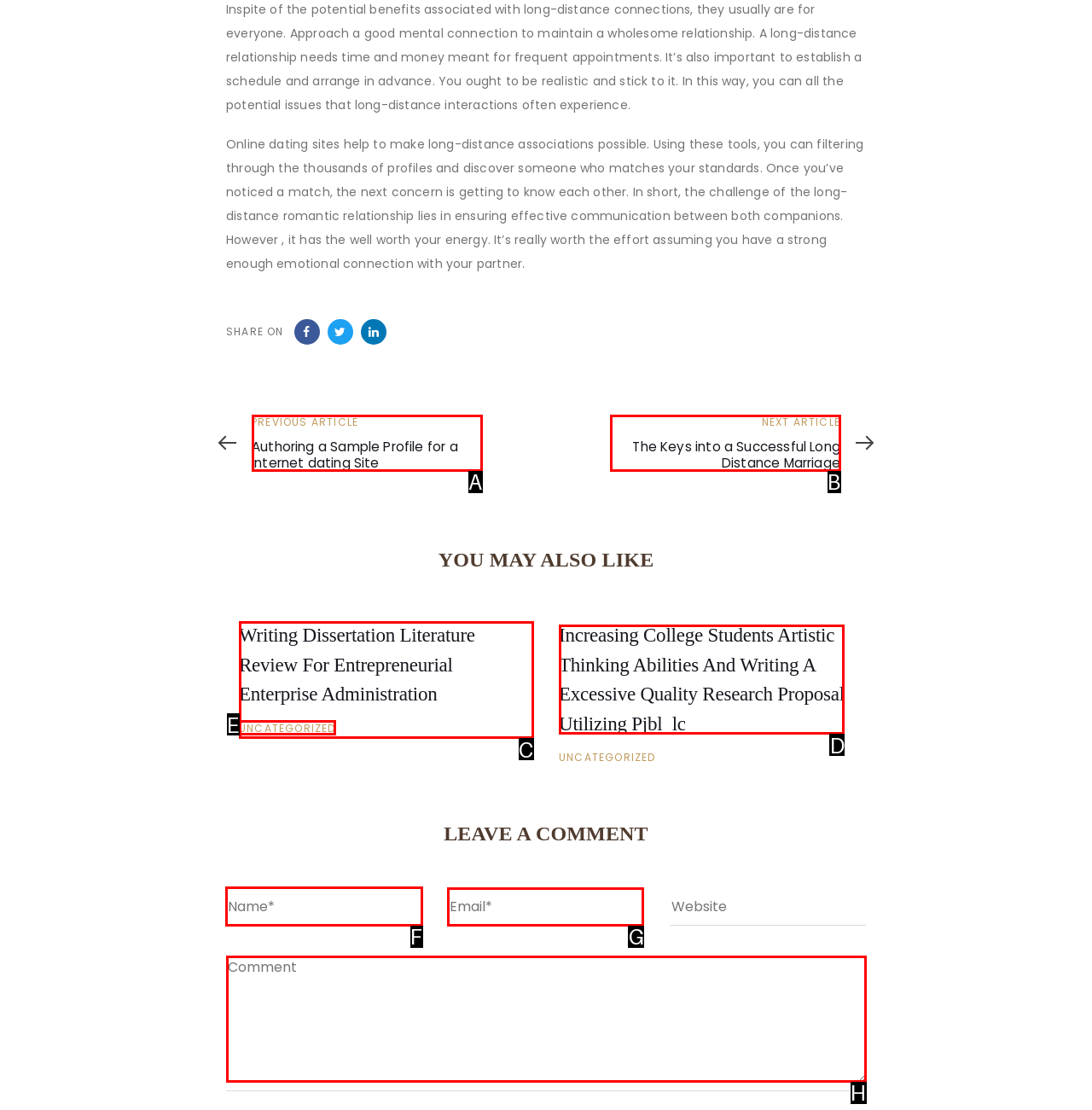Identify which lettered option to click to carry out the task: Enter your name in the 'Name*' field. Provide the letter as your answer.

F